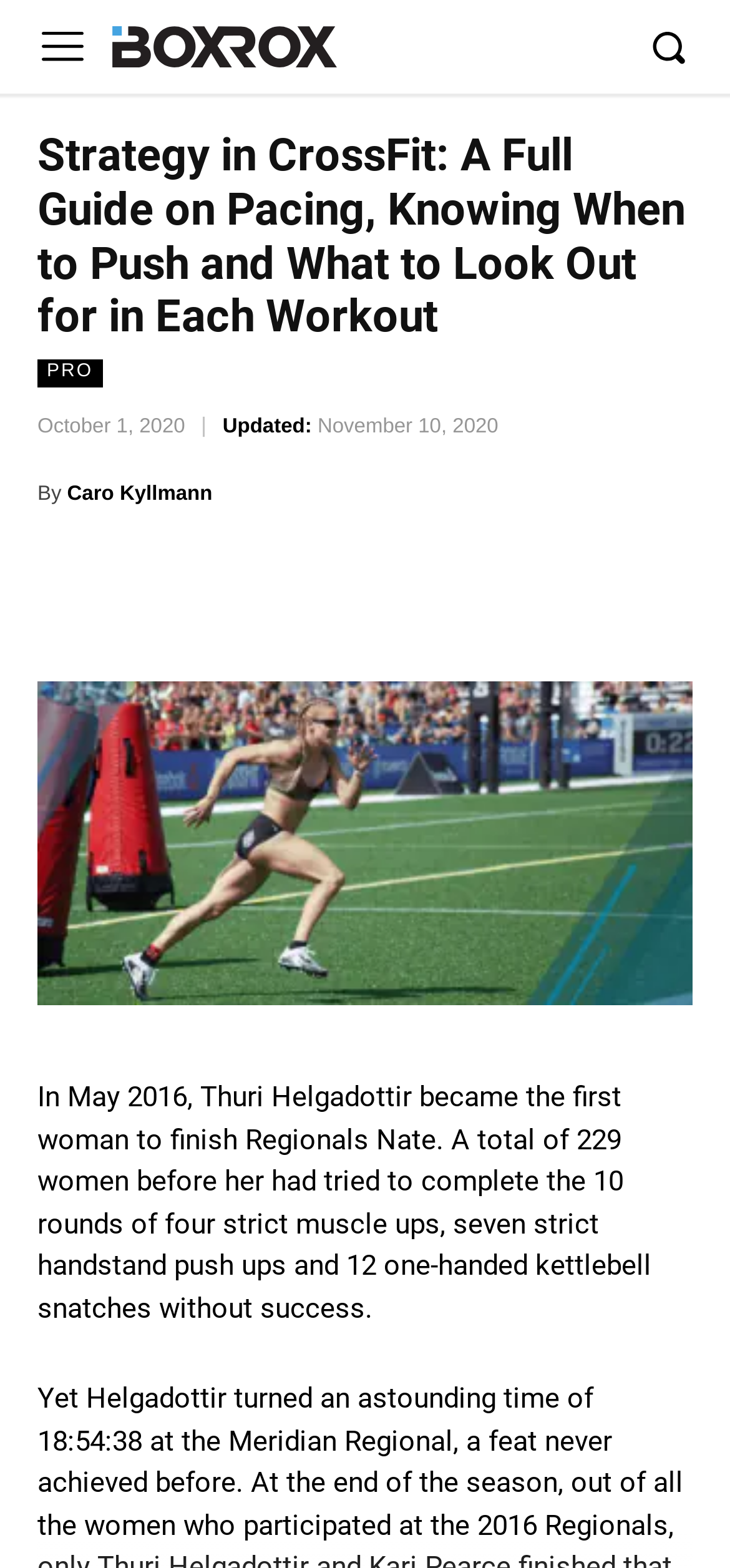Who is the author of this article?
Answer the question with a single word or phrase, referring to the image.

Caro Kyllmann